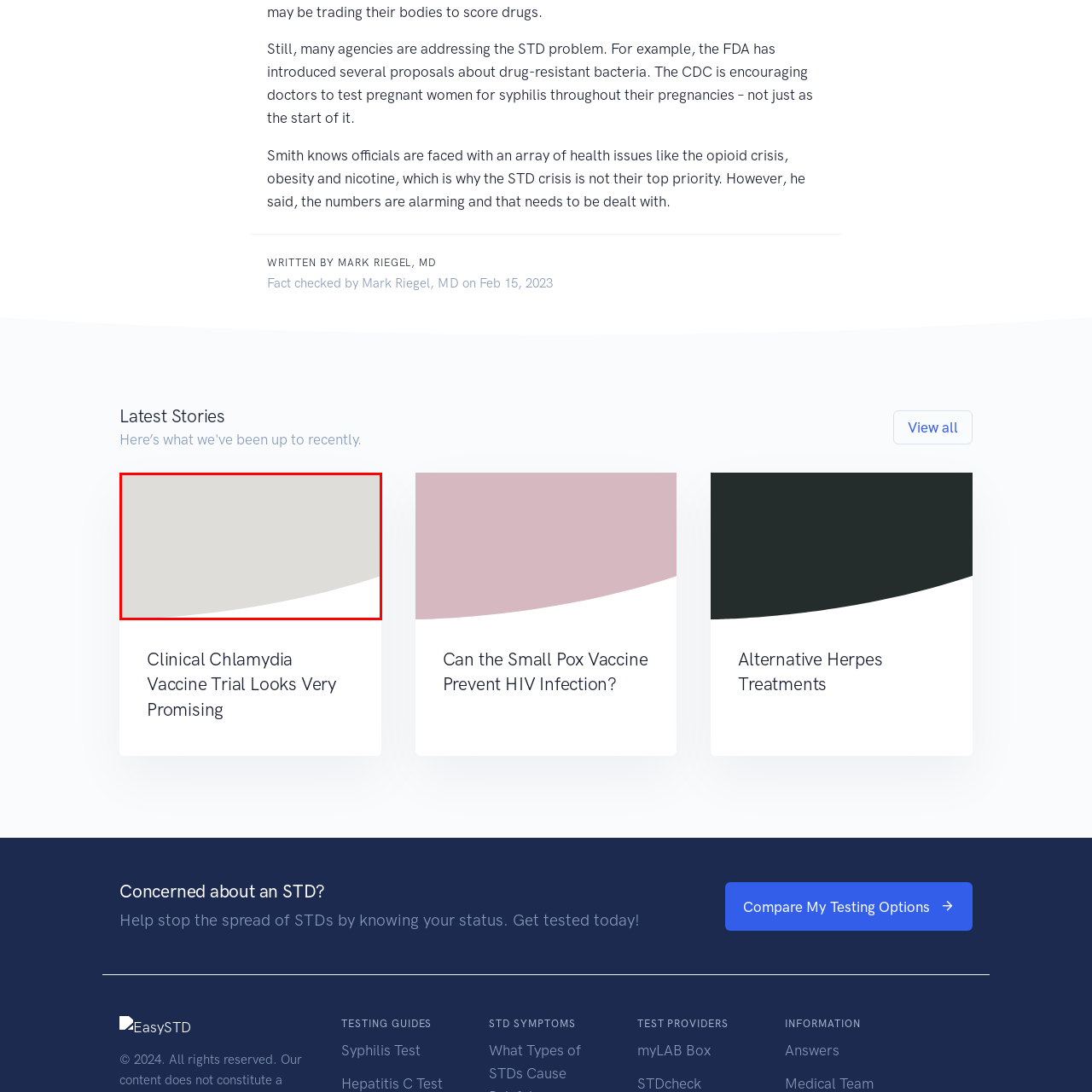Focus on the area marked by the red box, What type of diseases is the research addressing? 
Answer briefly using a single word or phrase.

Sexually transmitted diseases